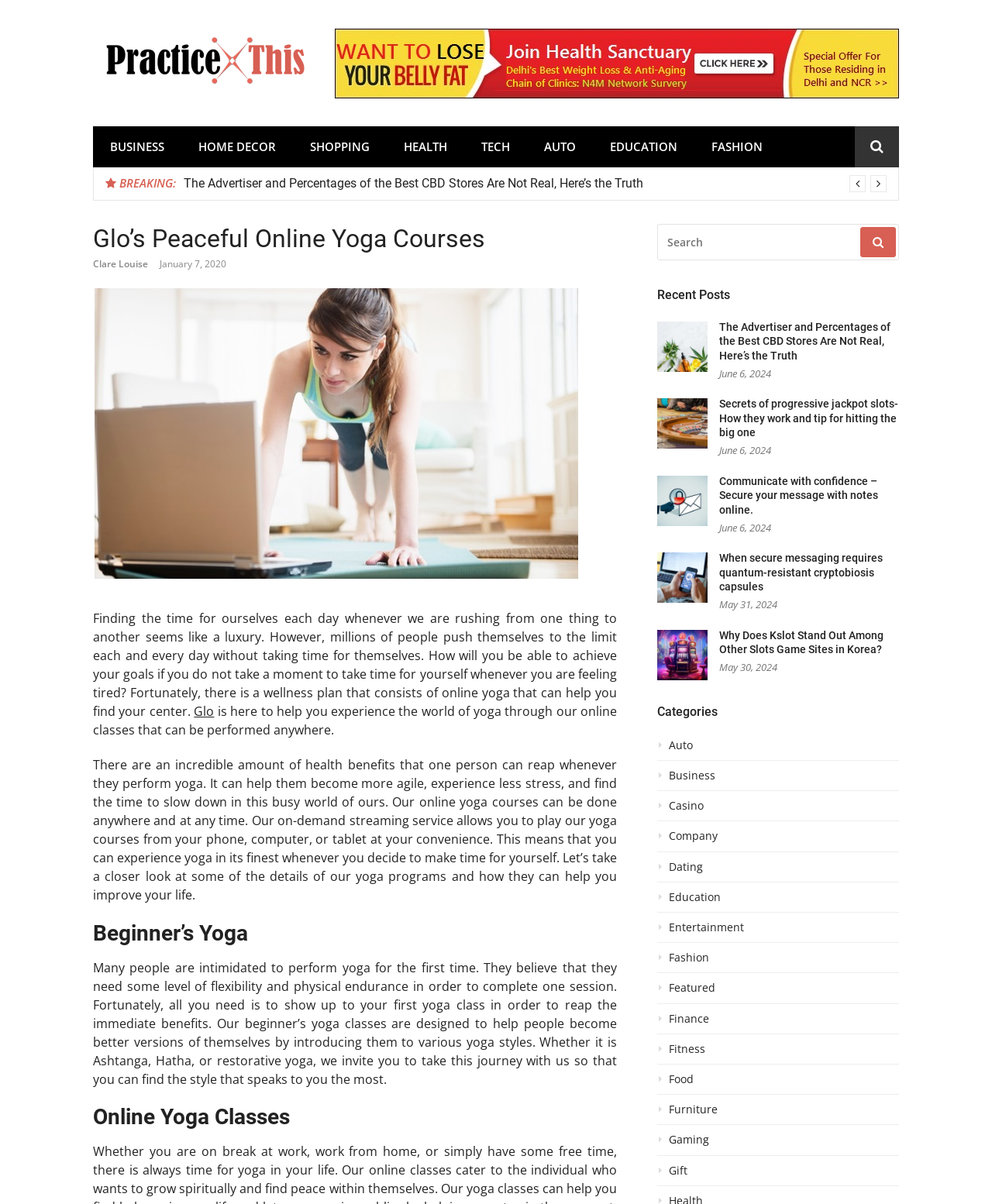Respond with a single word or short phrase to the following question: 
What is the name of the online yoga course provider?

Glo